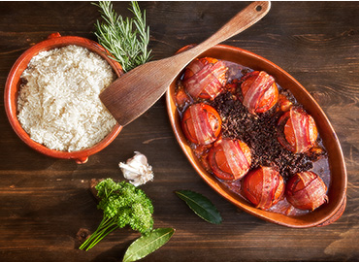Generate a detailed caption for the image.

The image showcases a beautifully presented dish featuring several meatballs wrapped in crispy bacon, elegantly arranged in a rustic, oval terracotta dish. The meatballs are glazed with a rich sauce, enhancing their appetizing appearance. Beside the dish, a serving of fluffy white rice is displayed in a round terracotta bowl, adding a contrast of color and texture. Fresh ingredients, including sprigs of rosemary, garlic cloves, and vibrant green parsley, surround the main dishes, infusing the scene with a fresh and inviting ambiance. A wooden spatula leans against the dish, suggesting a readiness to serve this delightful meal. The warm tones of the wooden table create a cozy and inviting atmosphere, perfect for a hearty meal enjoyed with family or friends.